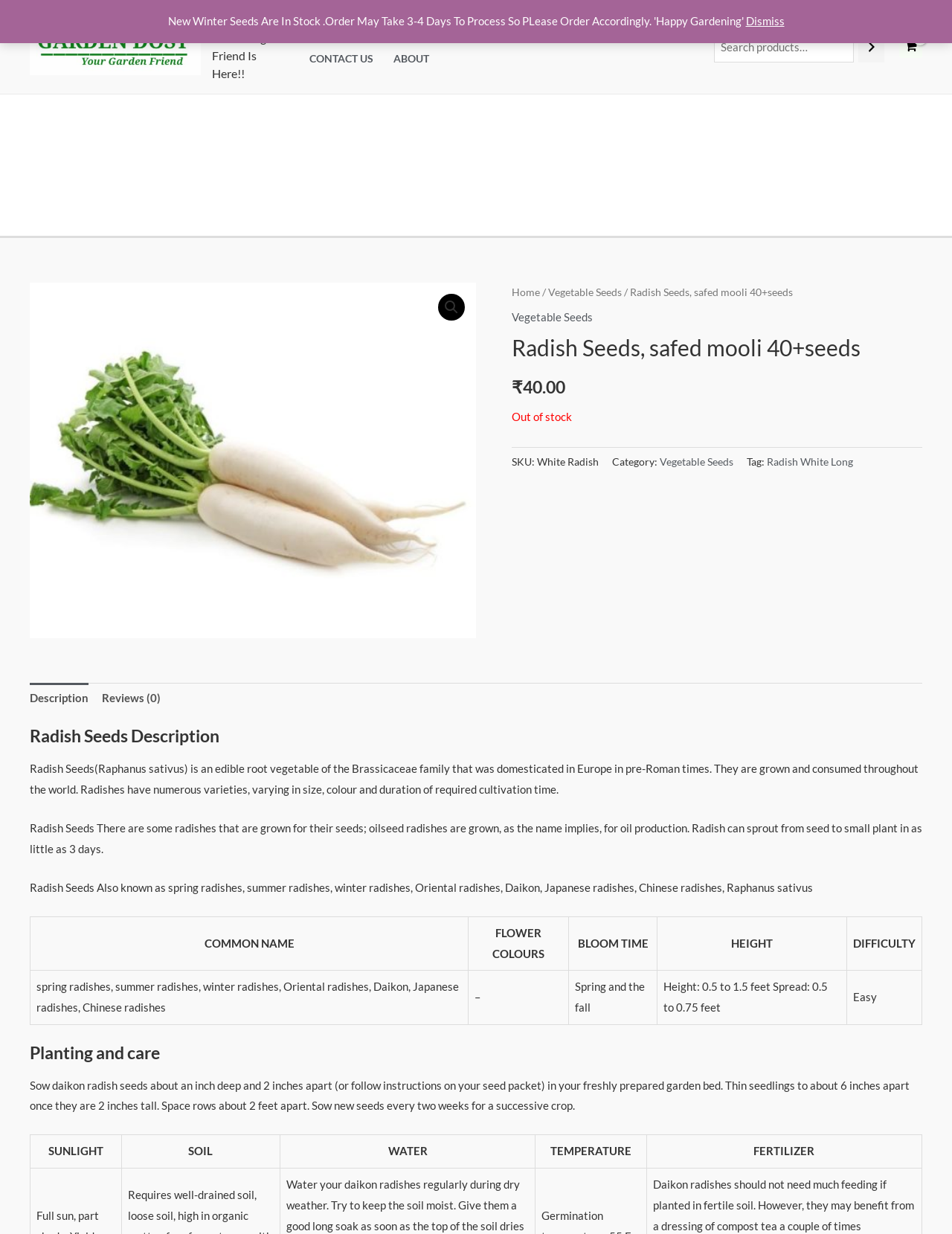Kindly respond to the following question with a single word or a brief phrase: 
What is the difficulty level of growing Radish Seeds?

Easy